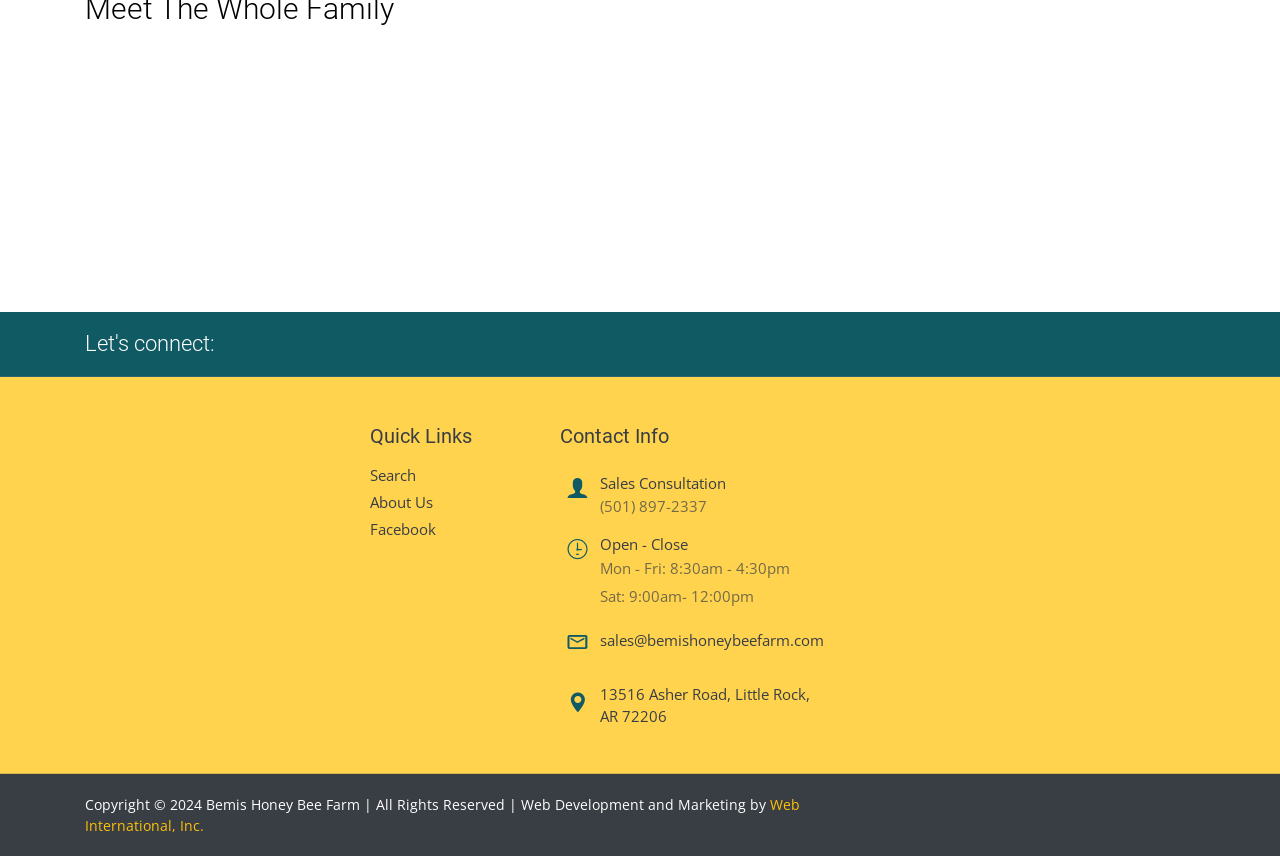Point out the bounding box coordinates of the section to click in order to follow this instruction: "Contact us for sales consultation".

[0.469, 0.551, 0.637, 0.599]